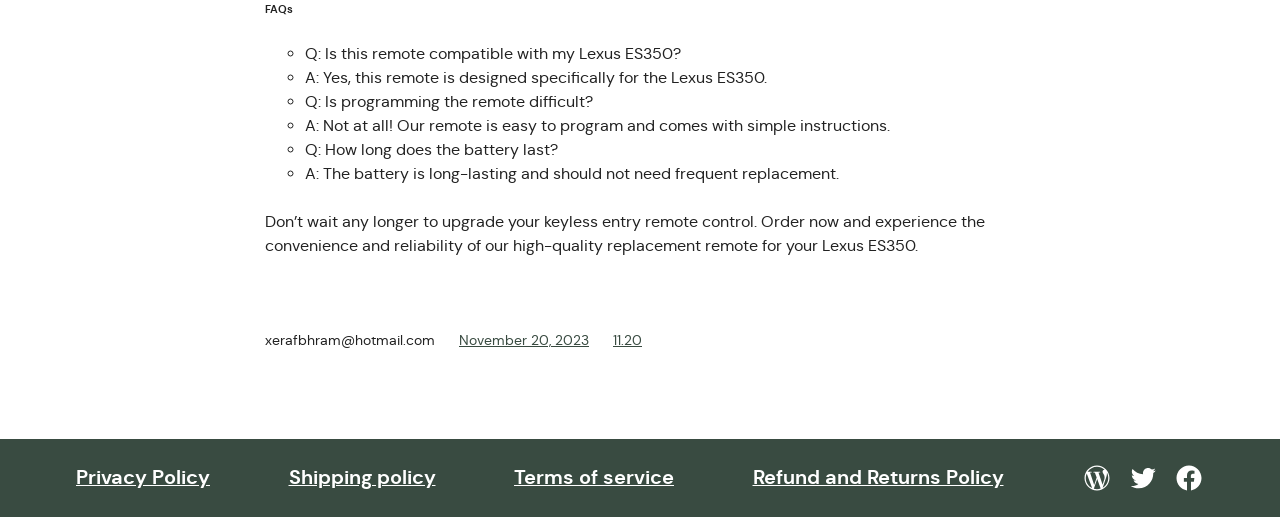Pinpoint the bounding box coordinates of the element that must be clicked to accomplish the following instruction: "Visit the 'WordPress' page". The coordinates should be in the format of four float numbers between 0 and 1, i.e., [left, top, right, bottom].

[0.845, 0.896, 0.869, 0.954]